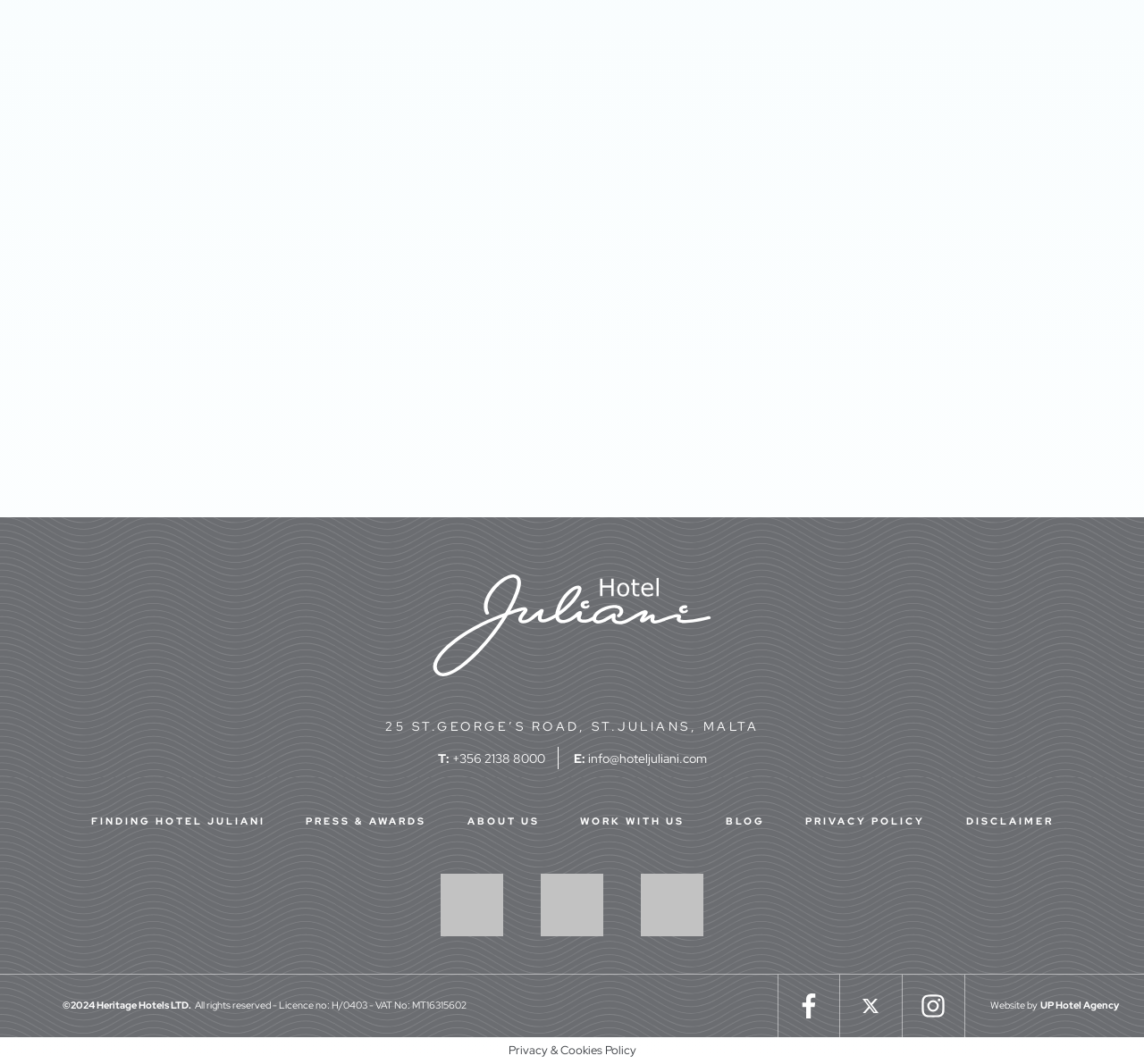Identify the bounding box coordinates of the clickable region necessary to fulfill the following instruction: "Apply for a Loan From Palm Credit". The bounding box coordinates should be four float numbers between 0 and 1, i.e., [left, top, right, bottom].

None